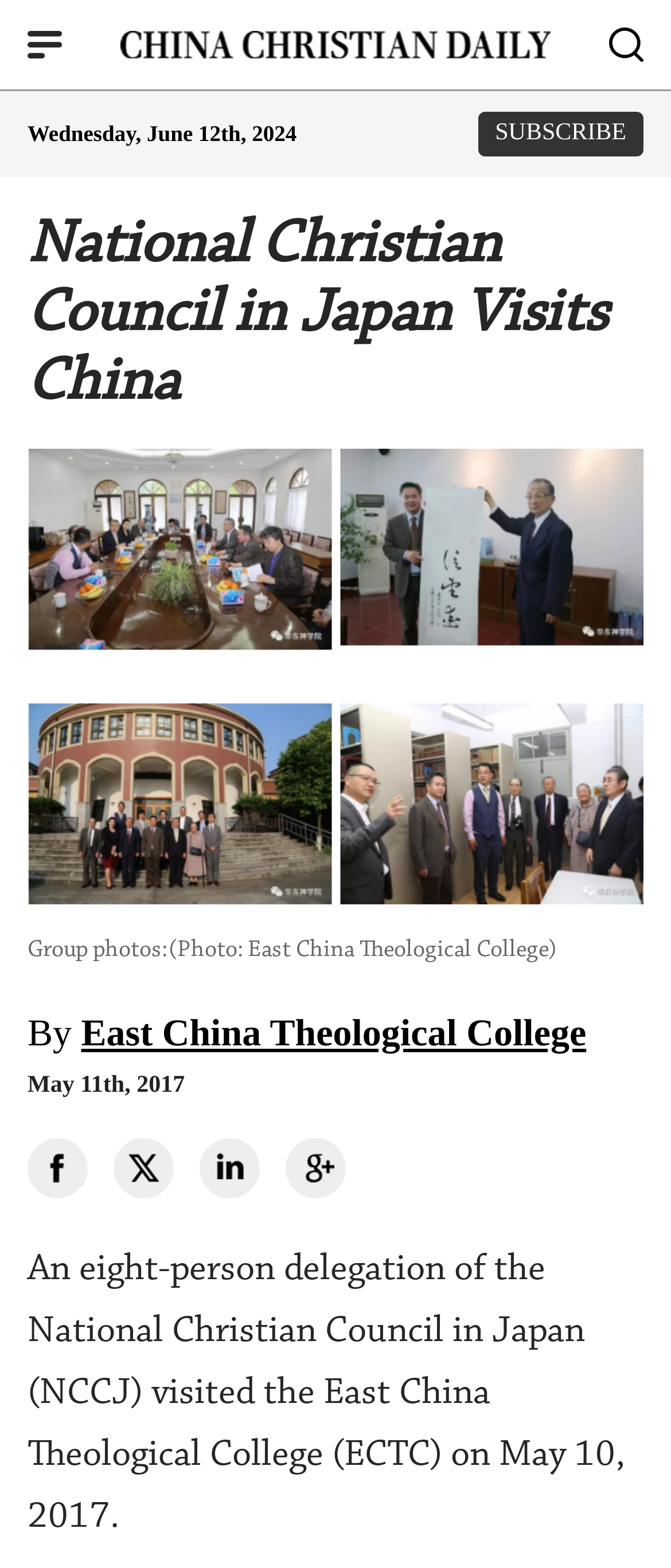What is the name of the institution visited by the National Christian Council in Japan?
Provide a detailed answer to the question using information from the image.

I found the name of the institution by reading the text 'An eight-person delegation of the National Christian Council in Japan (NCCJ) visited the East China Theological College (ECTC) on May 10, 2017.' which is the first sentence of the article.